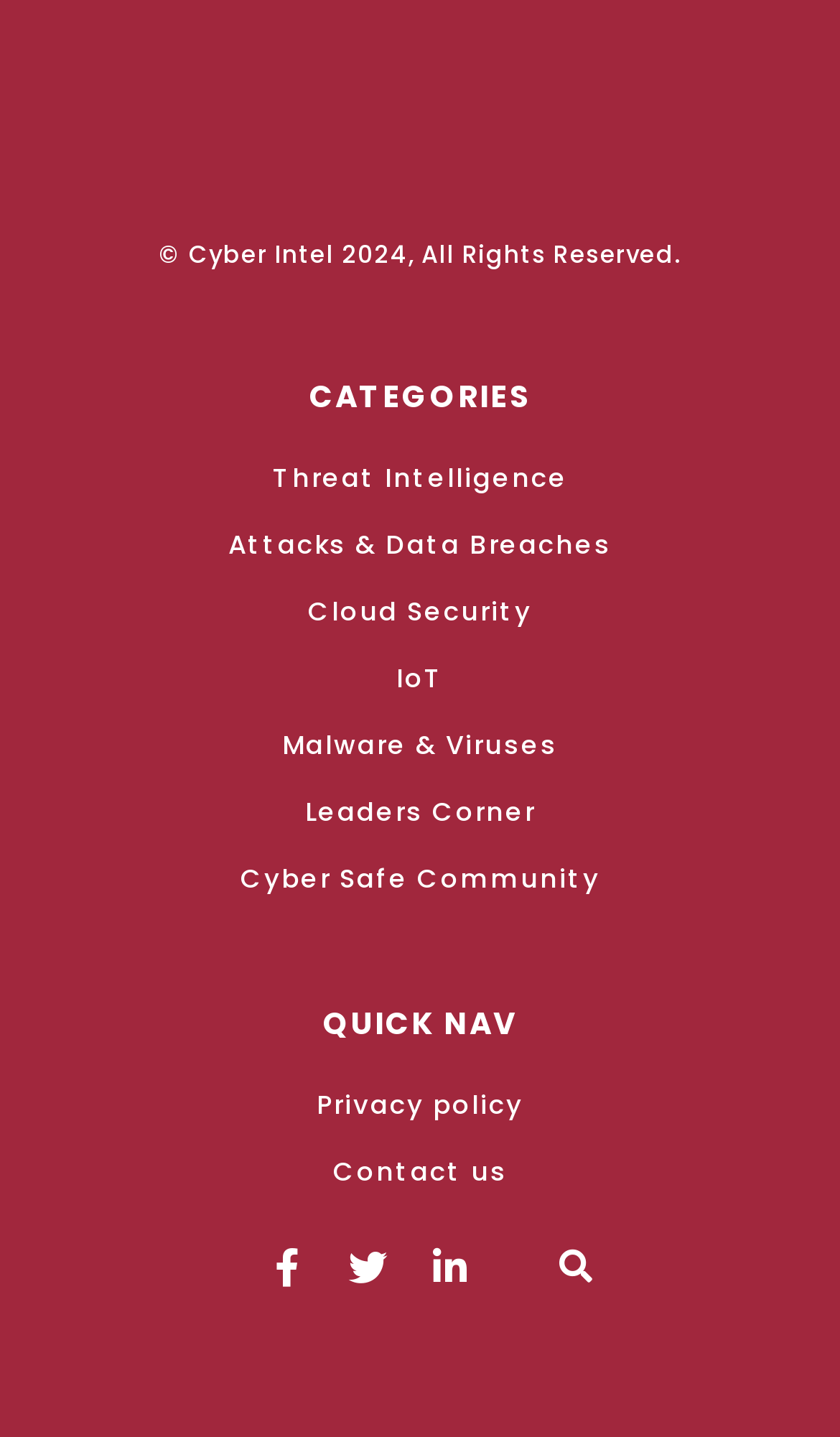What is the last item in the QUICK NAV section?
Please use the image to provide a one-word or short phrase answer.

Contact us